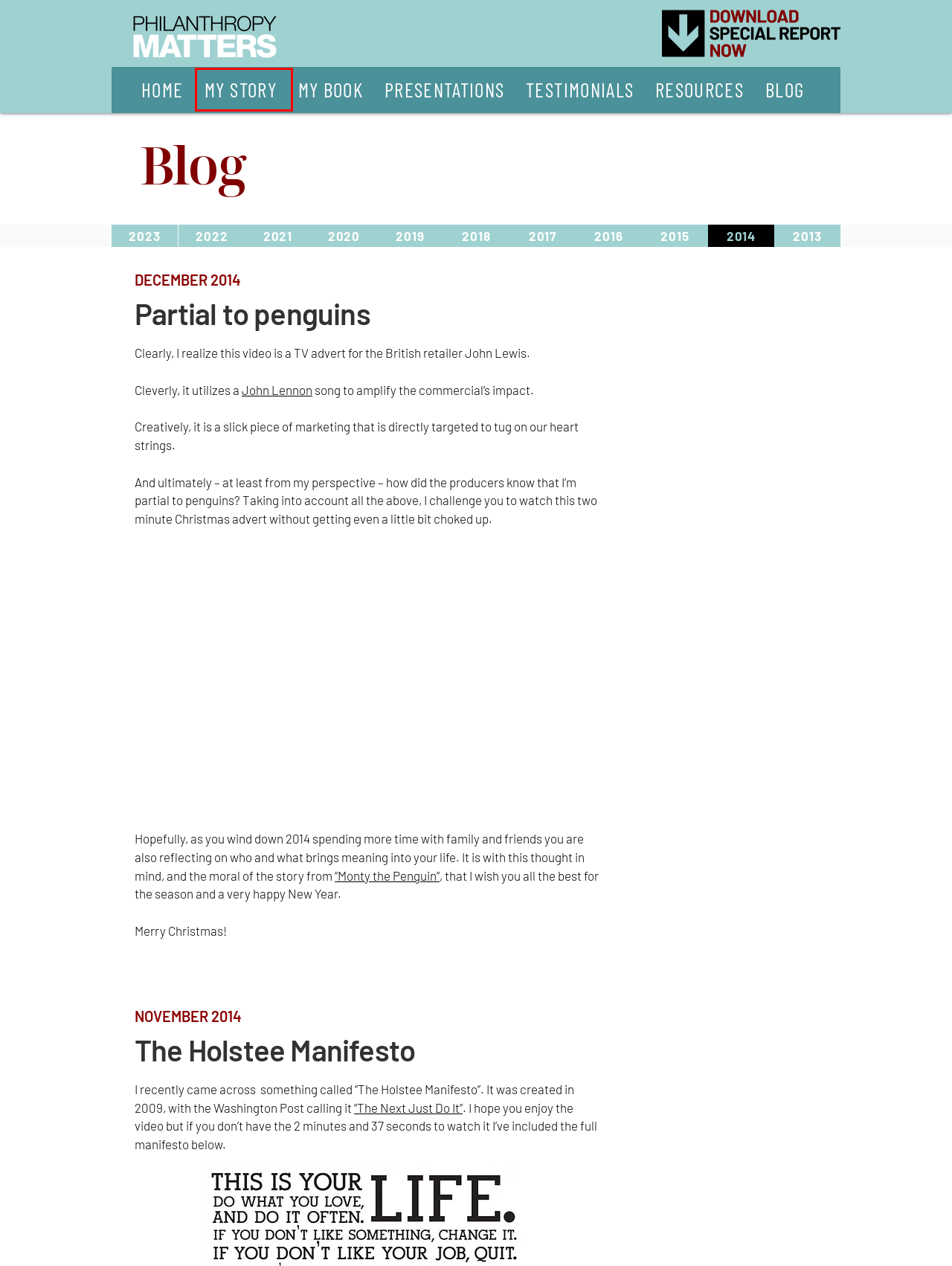Look at the screenshot of a webpage where a red rectangle bounding box is present. Choose the webpage description that best describes the new webpage after clicking the element inside the red bounding box. Here are the candidates:
A. MY BOOK | Philanthropy Matters
B. BLOG 2020 | Philanthropy Matters
C. MY STORY | Philanthropy Matters
D. BLOG 2019 | Philanthropy Matters
E. BLOG | Philanthropy Matters
F. BLOG 2013 | Philanthropy Matters
G. BLOG 2018 | Philanthropy Matters
H. Tom Odell

C